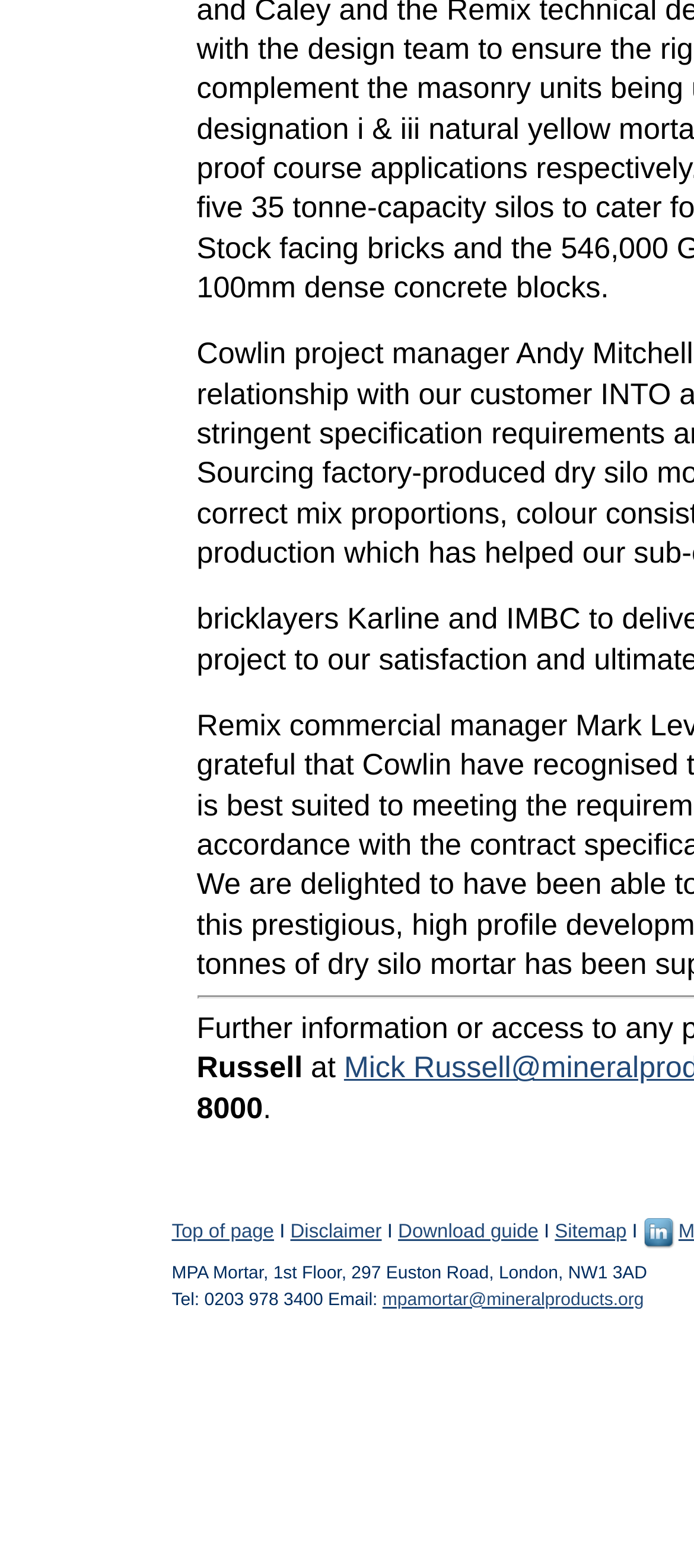What is the phone number to contact?
Using the information presented in the image, please offer a detailed response to the question.

The phone number can be found in the static text element at the bottom of the page, which reads 'Tel: 0203 978 3400 Email:'.